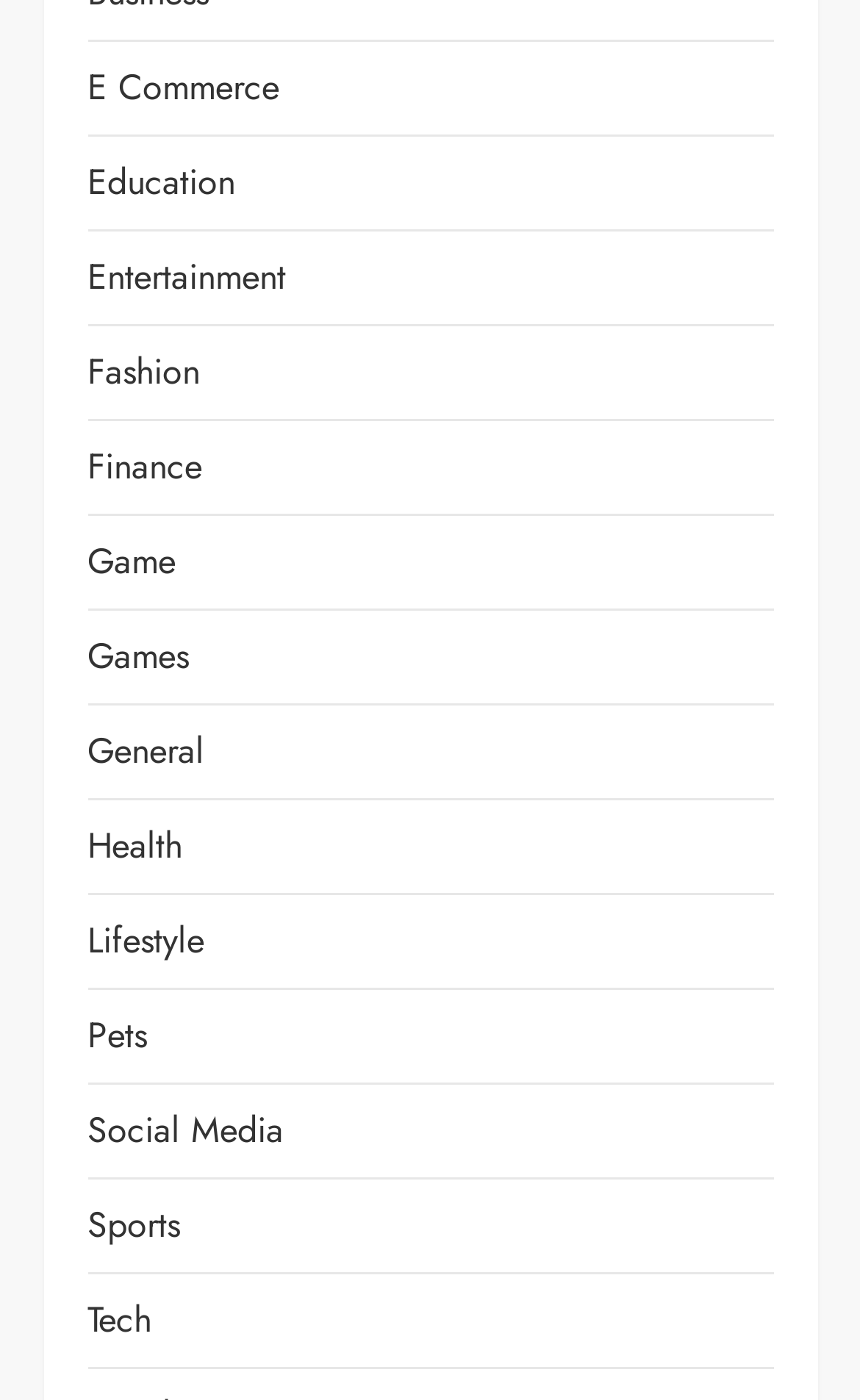Can you identify the bounding box coordinates of the clickable region needed to carry out this instruction: 'Visit Fashion'? The coordinates should be four float numbers within the range of 0 to 1, stated as [left, top, right, bottom].

[0.101, 0.244, 0.232, 0.288]